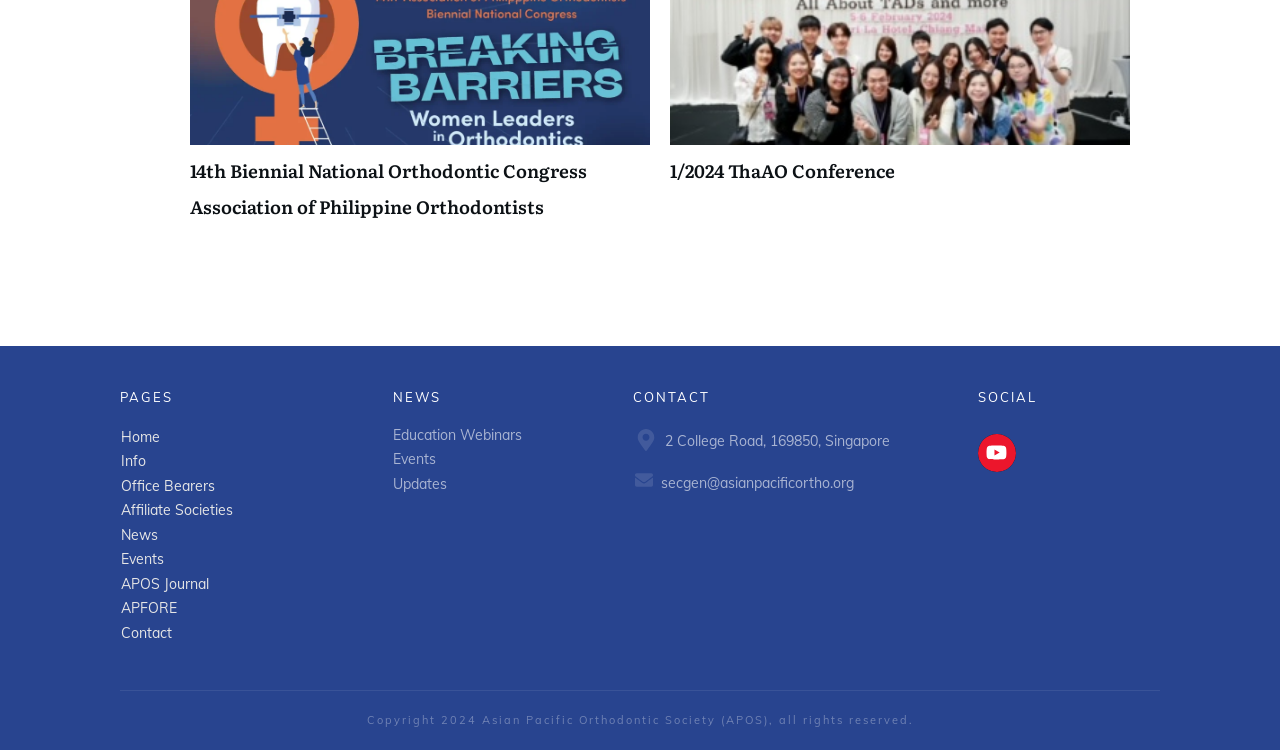Please mark the clickable region by giving the bounding box coordinates needed to complete this instruction: "Click on the 'Home' link".

[0.095, 0.57, 0.125, 0.594]